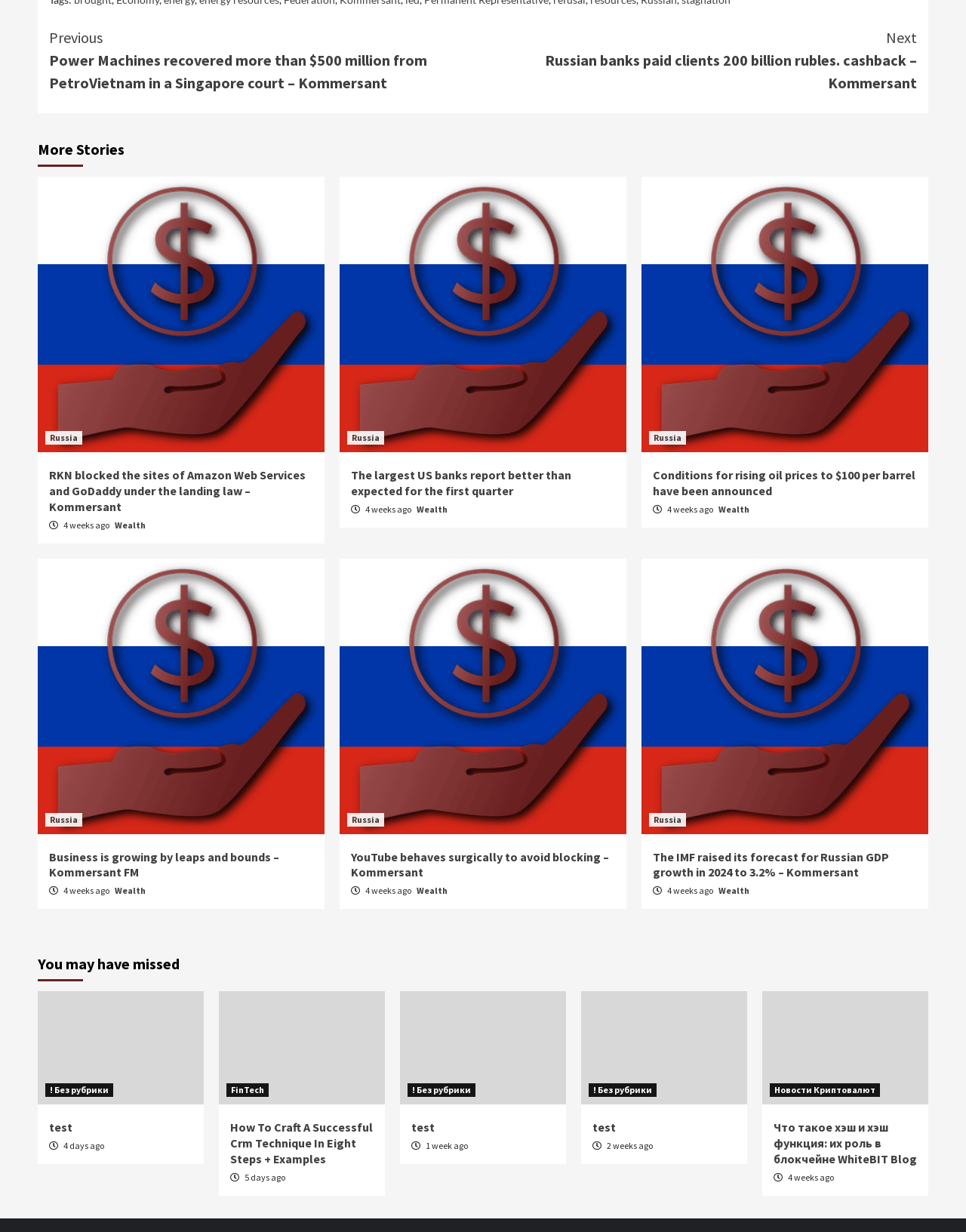How many weeks ago was the article 'Conditions for rising oil prices to $100 per barrel have been announced' published?
Examine the image and provide an in-depth answer to the question.

This answer can be obtained by looking at the figcaption element corresponding to the figure element with the image 'Conditions for rising oil prices to $100 per barrel have been announced', which contains a StaticText element with the text '4 weeks ago'.